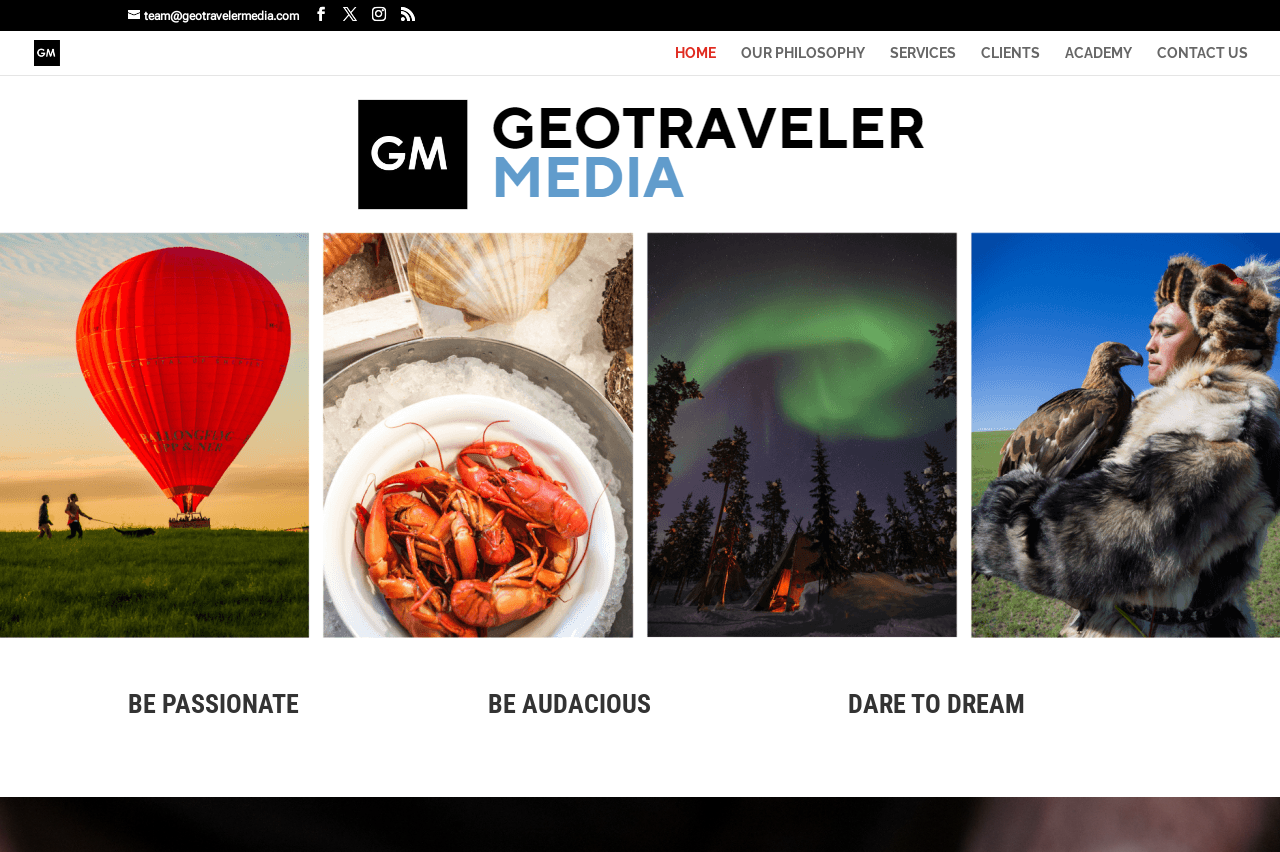Can you specify the bounding box coordinates of the area that needs to be clicked to fulfill the following instruction: "Read the next article '2 hour commute to work'"?

None